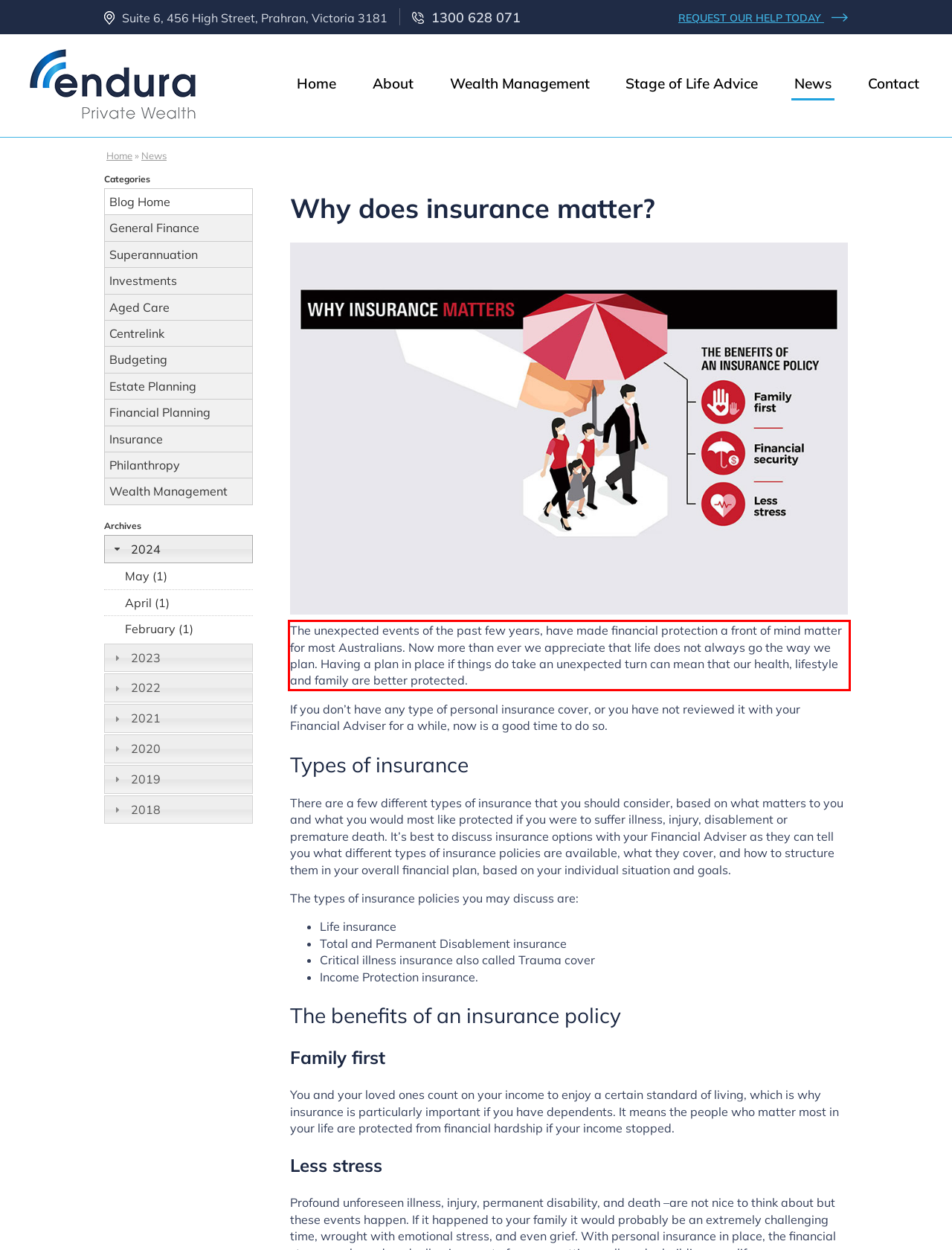Inspect the webpage screenshot that has a red bounding box and use OCR technology to read and display the text inside the red bounding box.

The unexpected events of the past few years, have made financial protection a front of mind matter for most Australians. Now more than ever we appreciate that life does not always go the way we plan. Having a plan in place if things do take an unexpected turn can mean that our health, lifestyle and family are better protected.